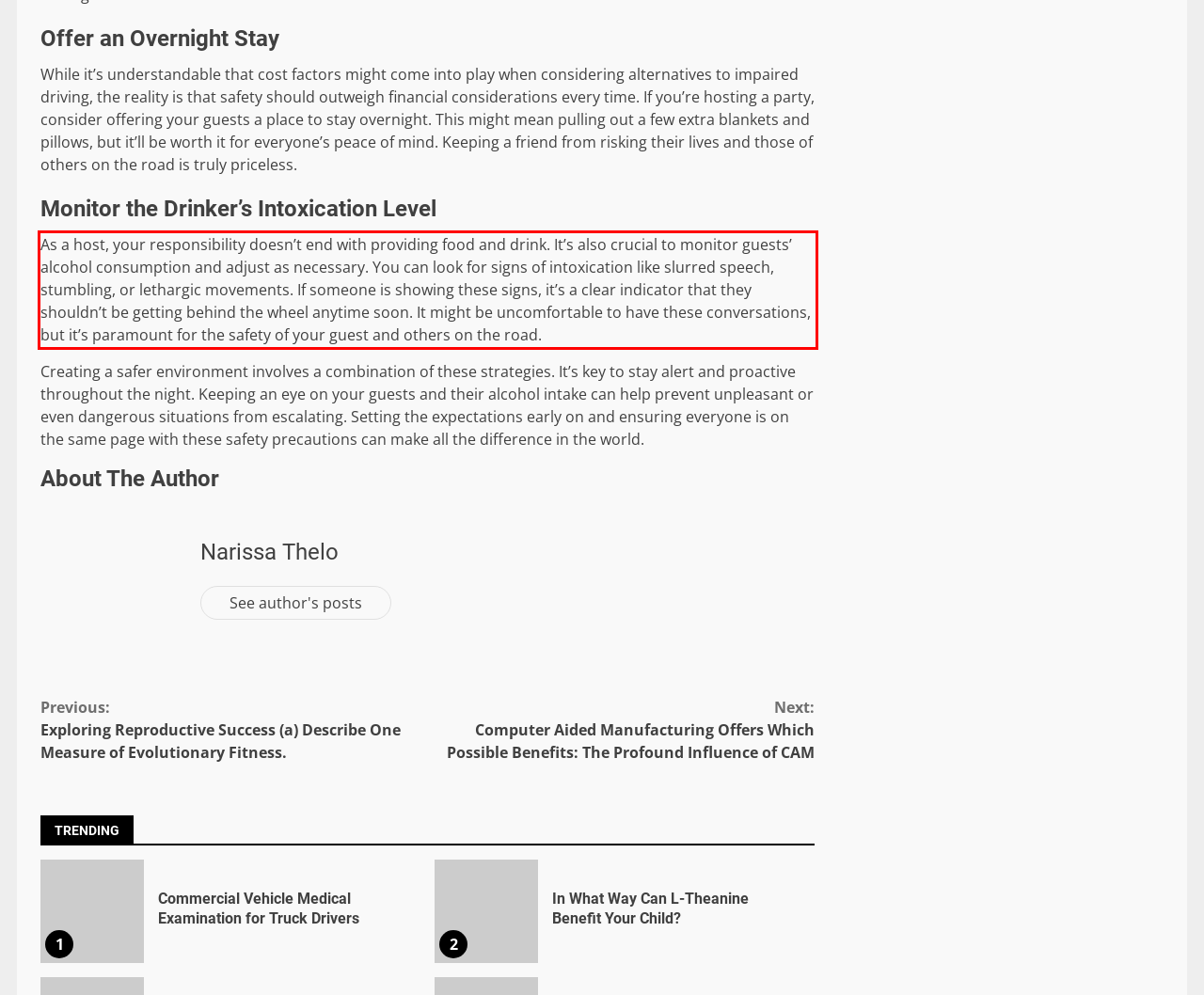Given a webpage screenshot with a red bounding box, perform OCR to read and deliver the text enclosed by the red bounding box.

As a host, your responsibility doesn’t end with providing food and drink. It’s also crucial to monitor guests’ alcohol consumption and adjust as necessary. You can look for signs of intoxication like slurred speech, stumbling, or lethargic movements. If someone is showing these signs, it’s a clear indicator that they shouldn’t be getting behind the wheel anytime soon. It might be uncomfortable to have these conversations, but it’s paramount for the safety of your guest and others on the road.